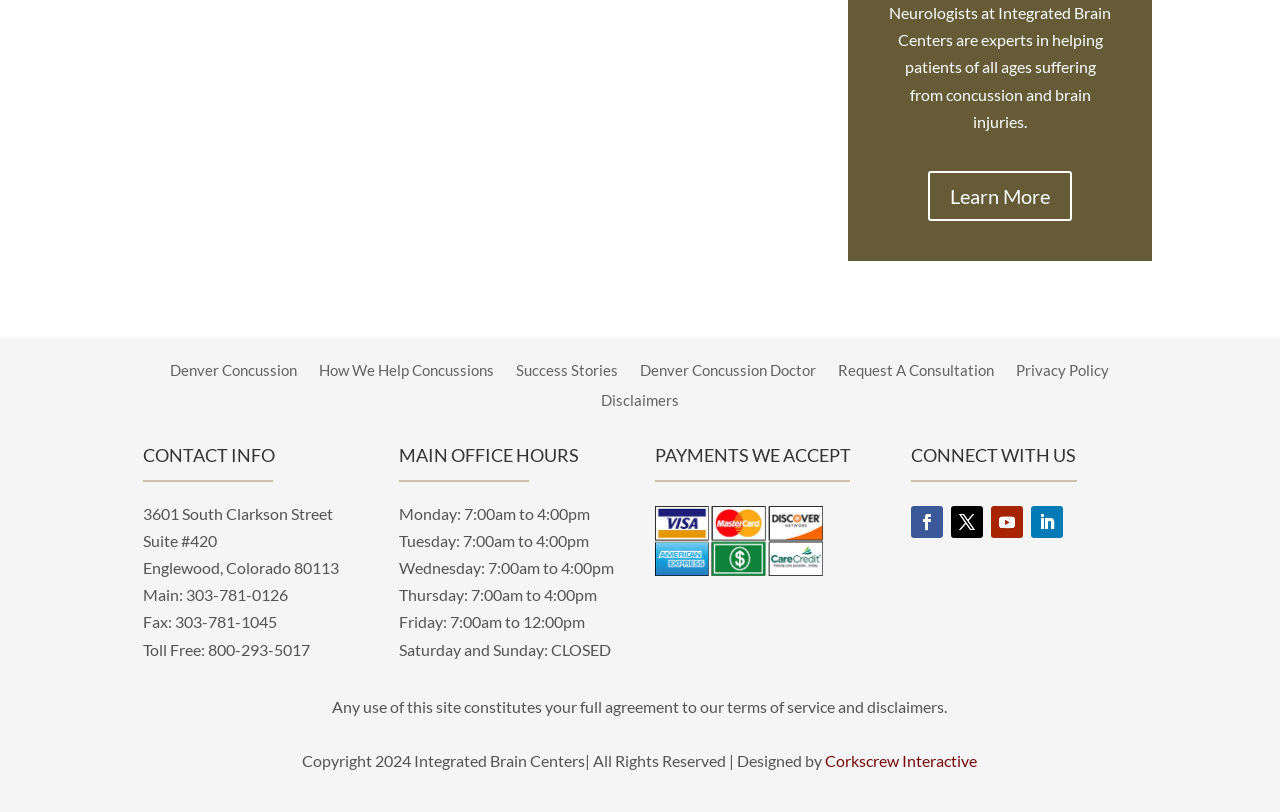What social media platforms can you connect with? Observe the screenshot and provide a one-word or short phrase answer.

Four platforms